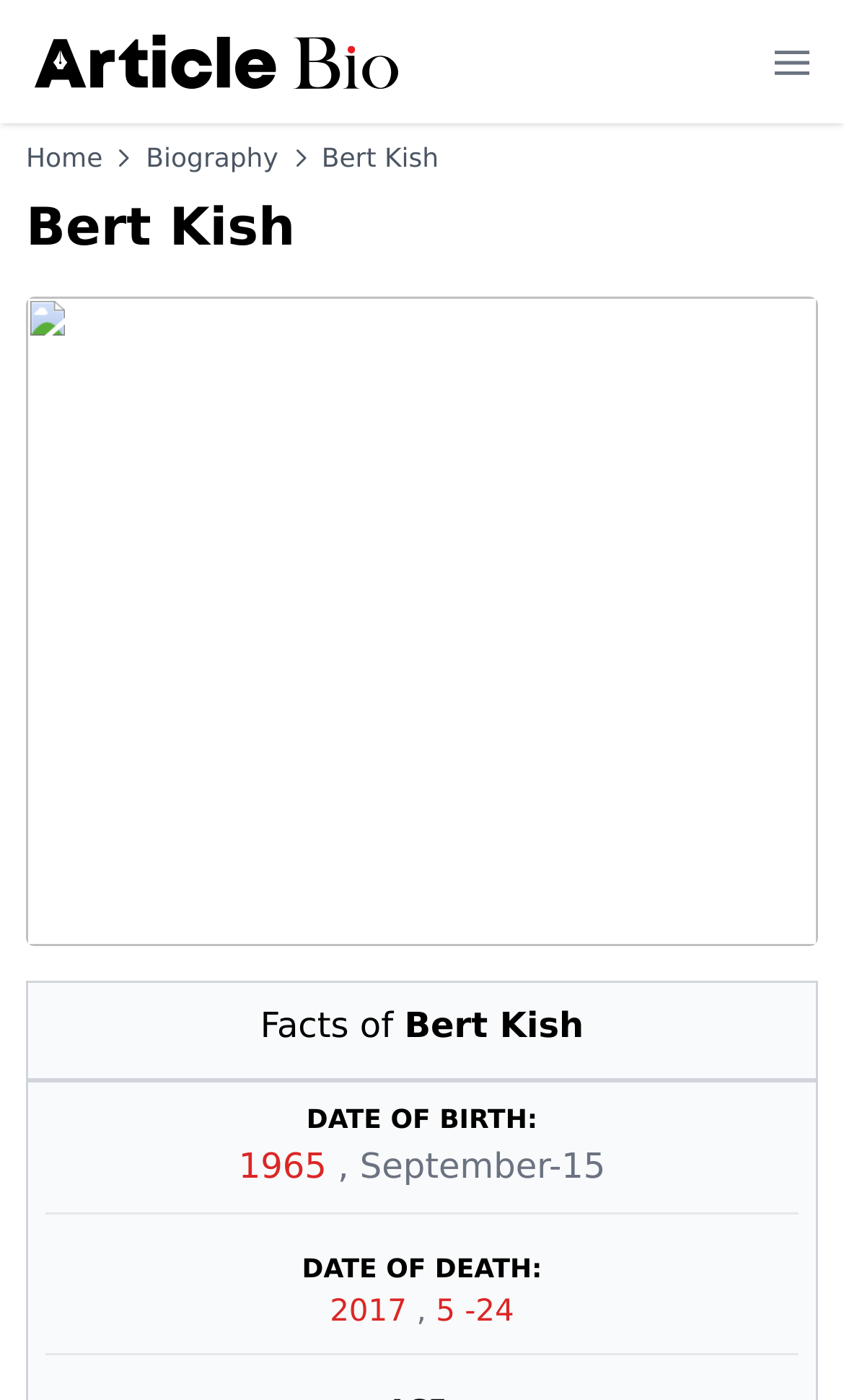Please answer the following question using a single word or phrase: 
What is the date of Bert Kish's death?

2017, 5-24